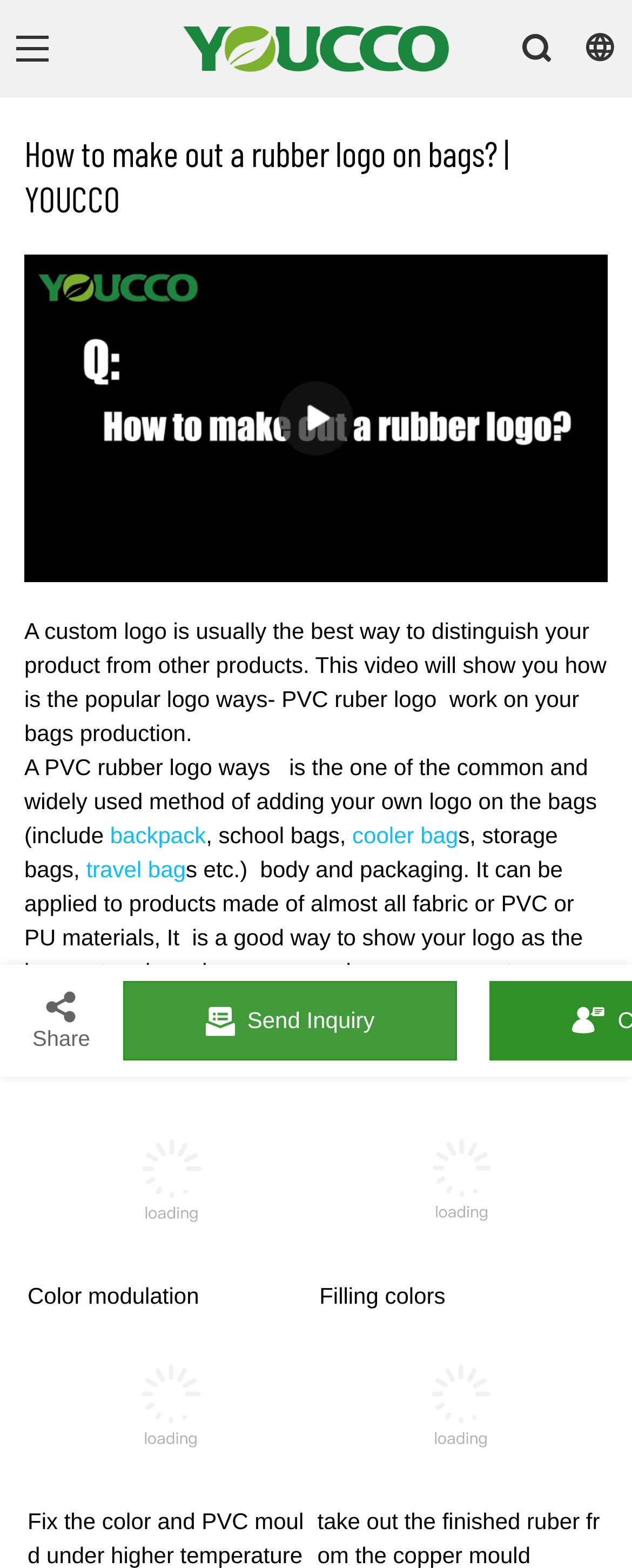What types of bags can PVC rubber logo be applied to?
Kindly answer the question with as much detail as you can.

The webpage mentions that PVC rubber logo can be applied to products made of almost all fabric or PVC or PU materials, and specifically lists backpack, school bags, cooler bag, travel bag, storage bags, etc. as examples.